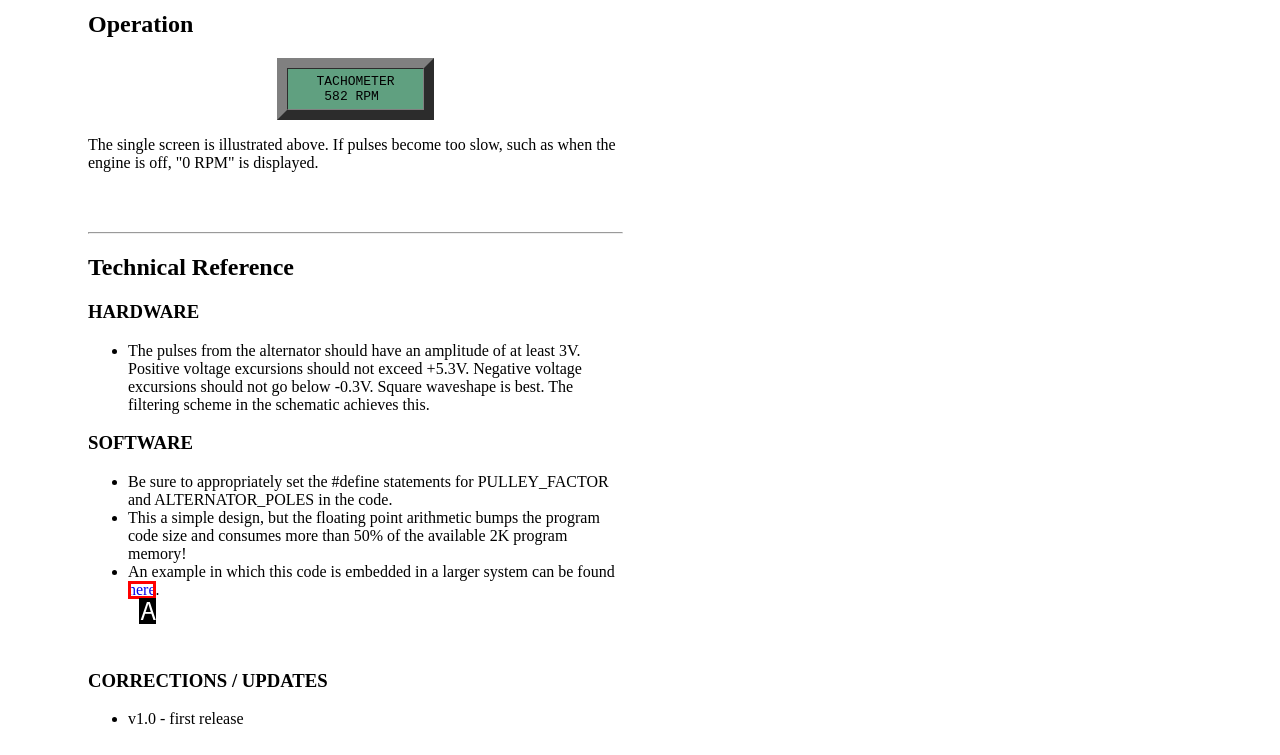Looking at the description: here, identify which option is the best match and respond directly with the letter of that option.

A